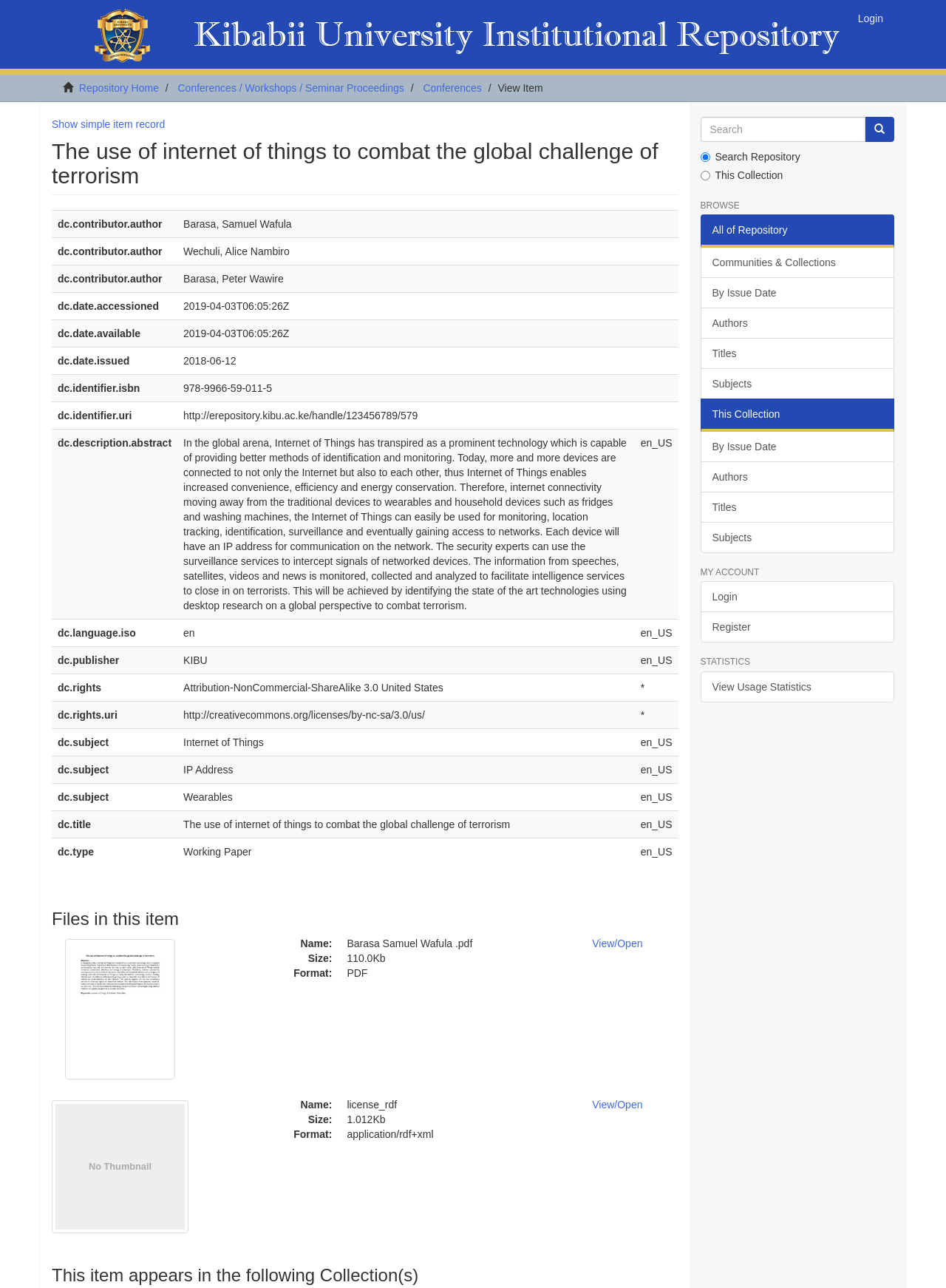What is the date of issuance?
Please answer the question with a single word or phrase, referencing the image.

2018-06-12